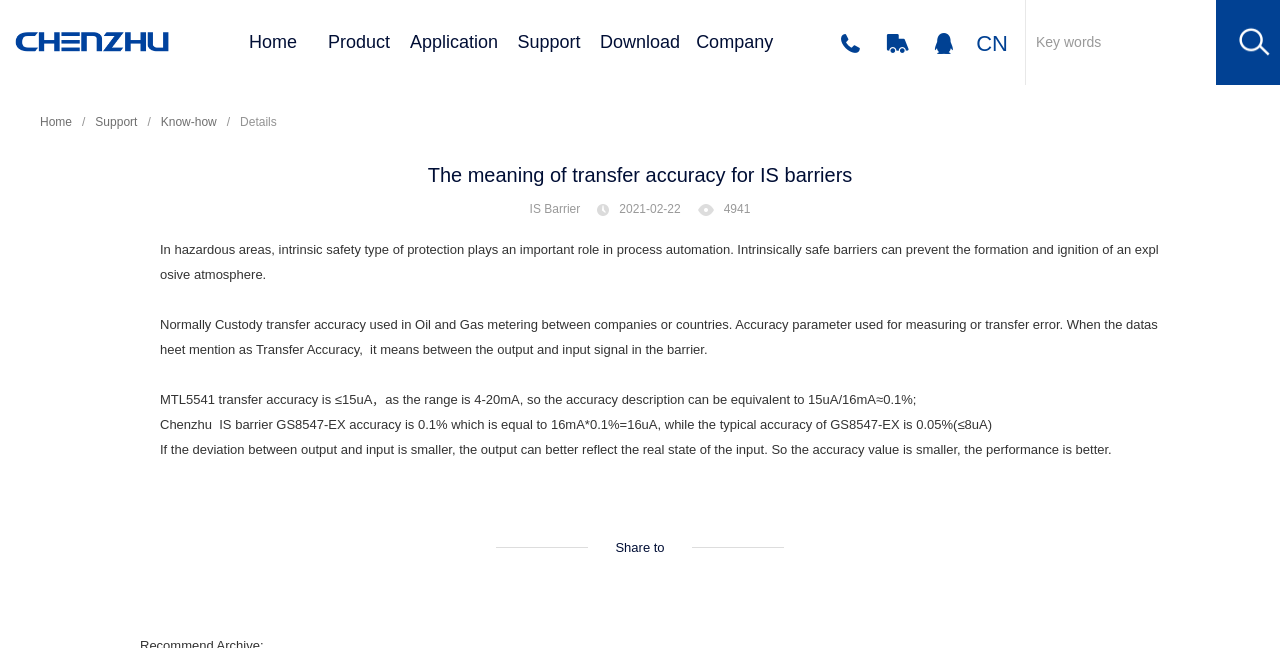How many social media platforms can you share this webpage to?
Refer to the image and provide a one-word or short phrase answer.

5